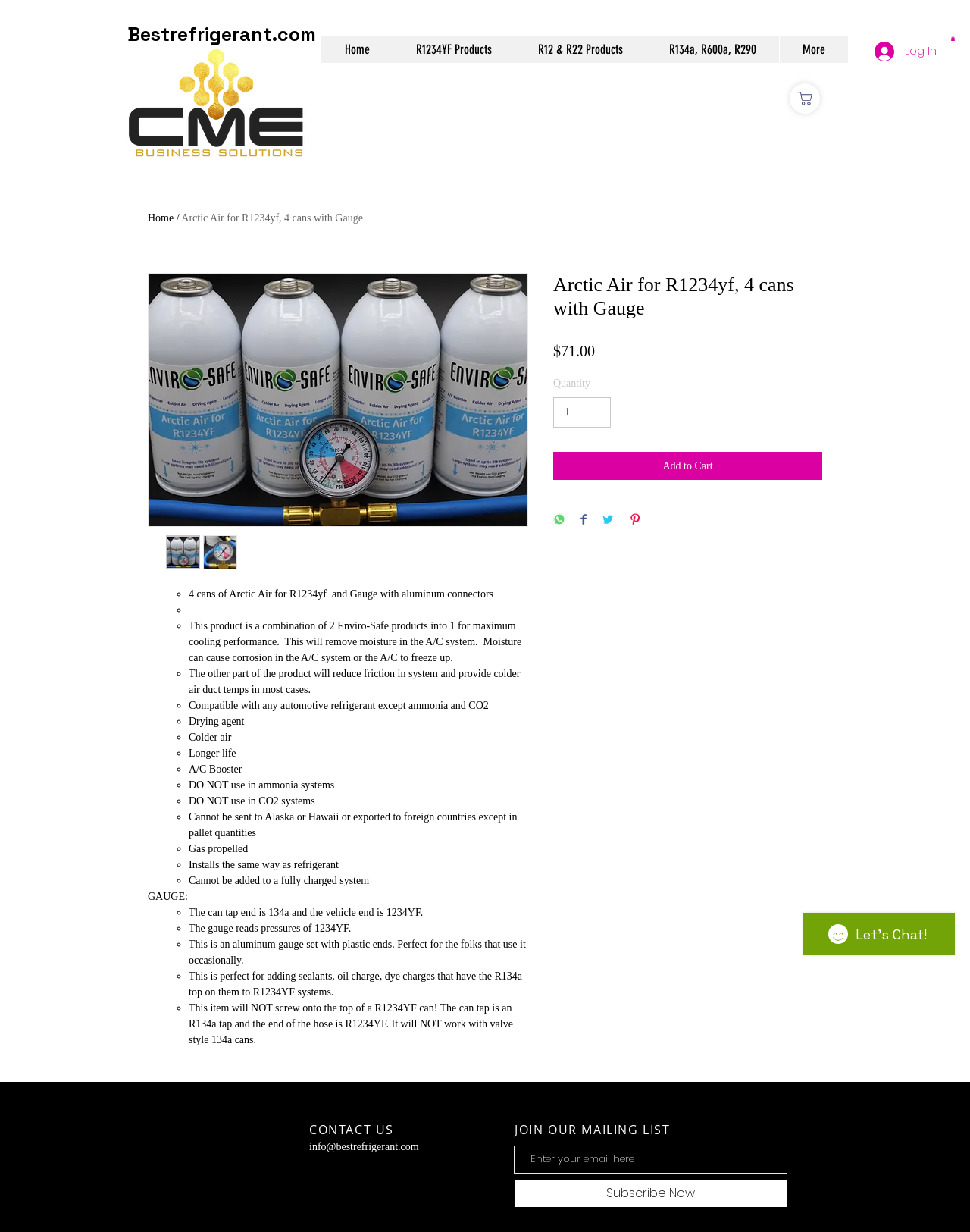Ascertain the bounding box coordinates for the UI element detailed here: "Log In". The coordinates should be provided as [left, top, right, bottom] with each value being a float between 0 and 1.

[0.891, 0.03, 0.977, 0.054]